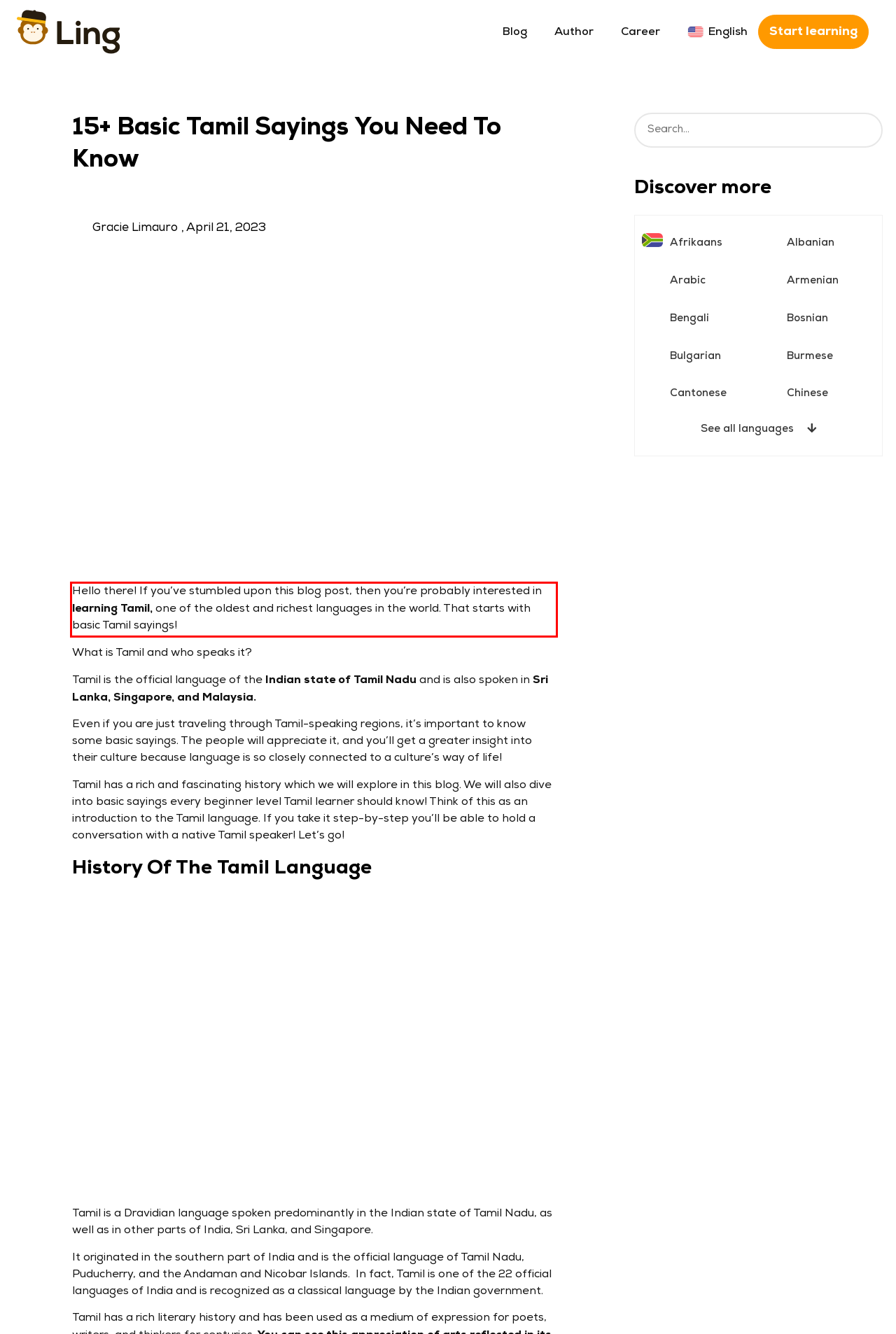Using the provided webpage screenshot, recognize the text content in the area marked by the red bounding box.

Hello there! If you’ve stumbled upon this blog post, then you’re probably interested in learning Tamil, one of the oldest and richest languages in the world. That starts with basic Tamil sayings!